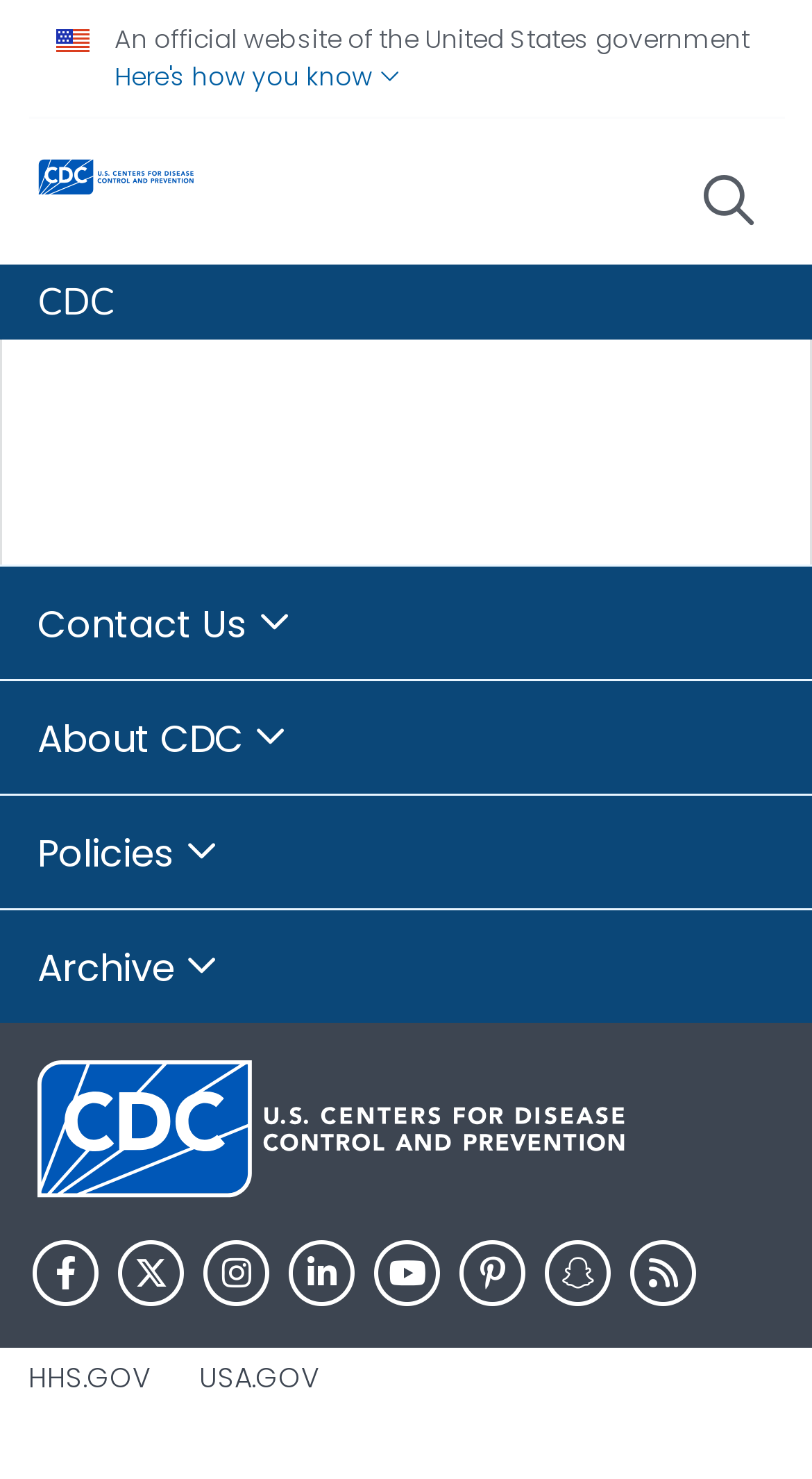Identify the bounding box coordinates of the element to click to follow this instruction: 'Know how this is an official government website'. Ensure the coordinates are four float values between 0 and 1, provided as [left, top, right, bottom].

[0.141, 0.039, 0.492, 0.063]